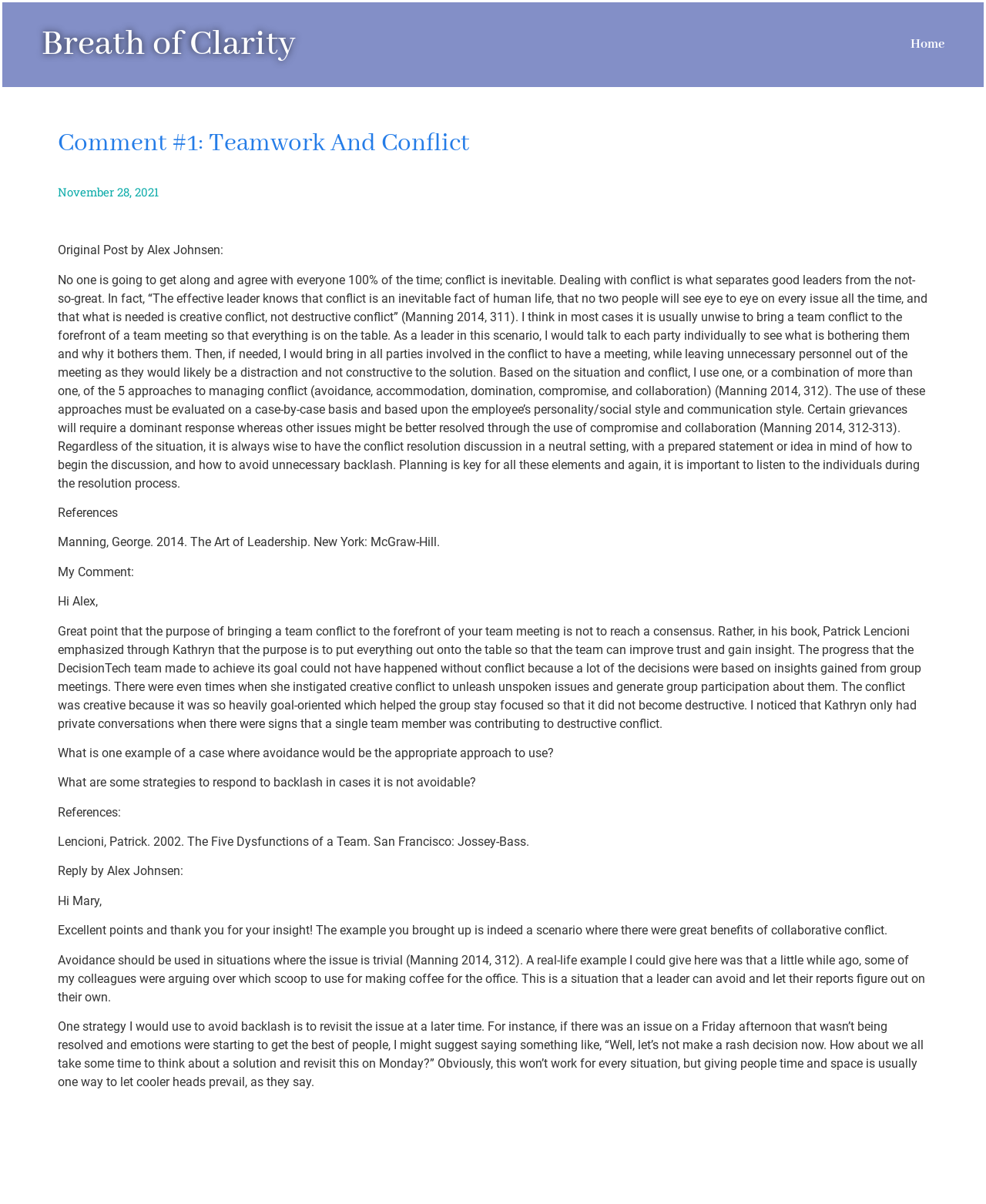Determine and generate the text content of the webpage's headline.

Breath of Clarity